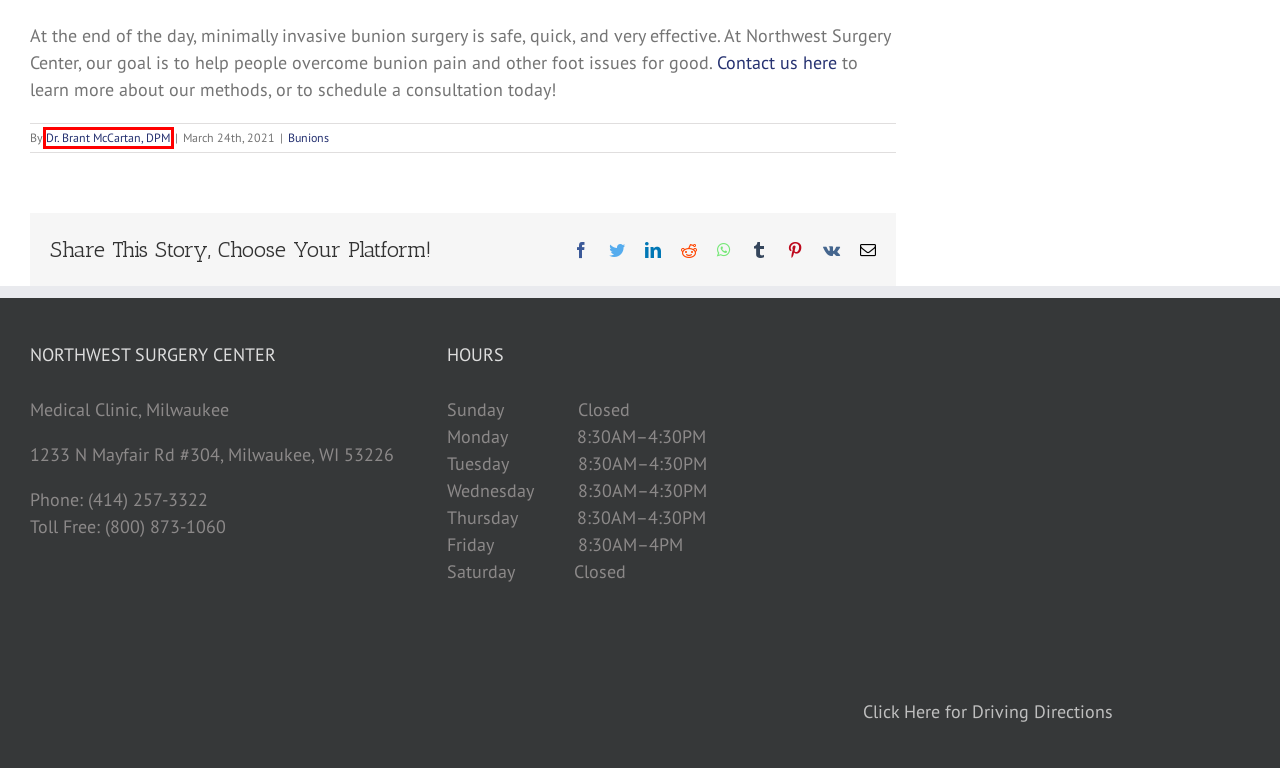You are given a screenshot of a webpage with a red bounding box around an element. Choose the most fitting webpage description for the page that appears after clicking the element within the red bounding box. Here are the candidates:
A. Podiatry Surgery | Northwest Surgery Center | Milwaukee, WI
B. Will My Bunion Come Back After Surgery | Northwest Surgery Center
C. Dr. Brant L McCartan, DPM
D. Destination Bunion Surgery Consultations | Northwest Surgery Center
E. Bunions Archives | Northwest Surgery Center
F. Contact Northwest Surgery Center: Minimally Invasive Foot Surgery by Phone or Online
G. About Northwest Surgery Center | Meet the Team and Dr. McCartan
H. VK | 登录

C